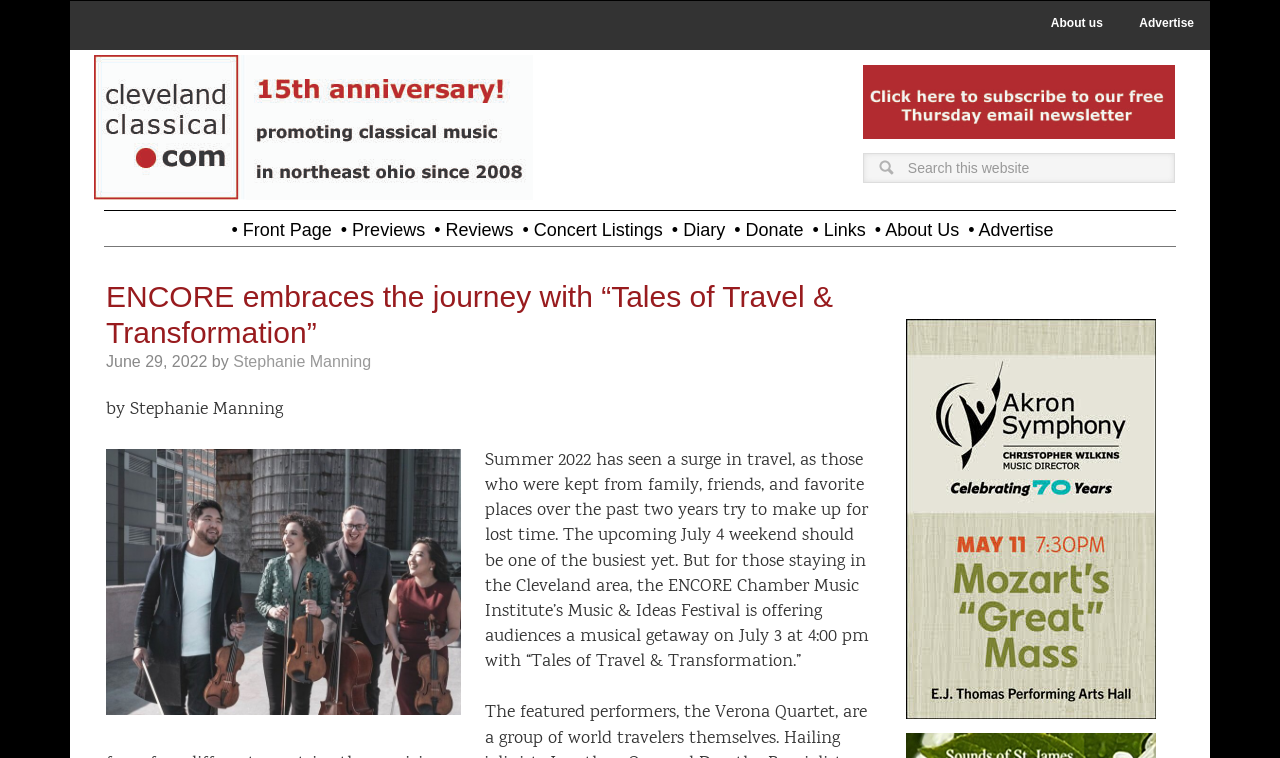Please pinpoint the bounding box coordinates for the region I should click to adhere to this instruction: "Read ENCORE embraces the journey with “Tales of Travel & Transformation” article".

[0.083, 0.37, 0.651, 0.461]